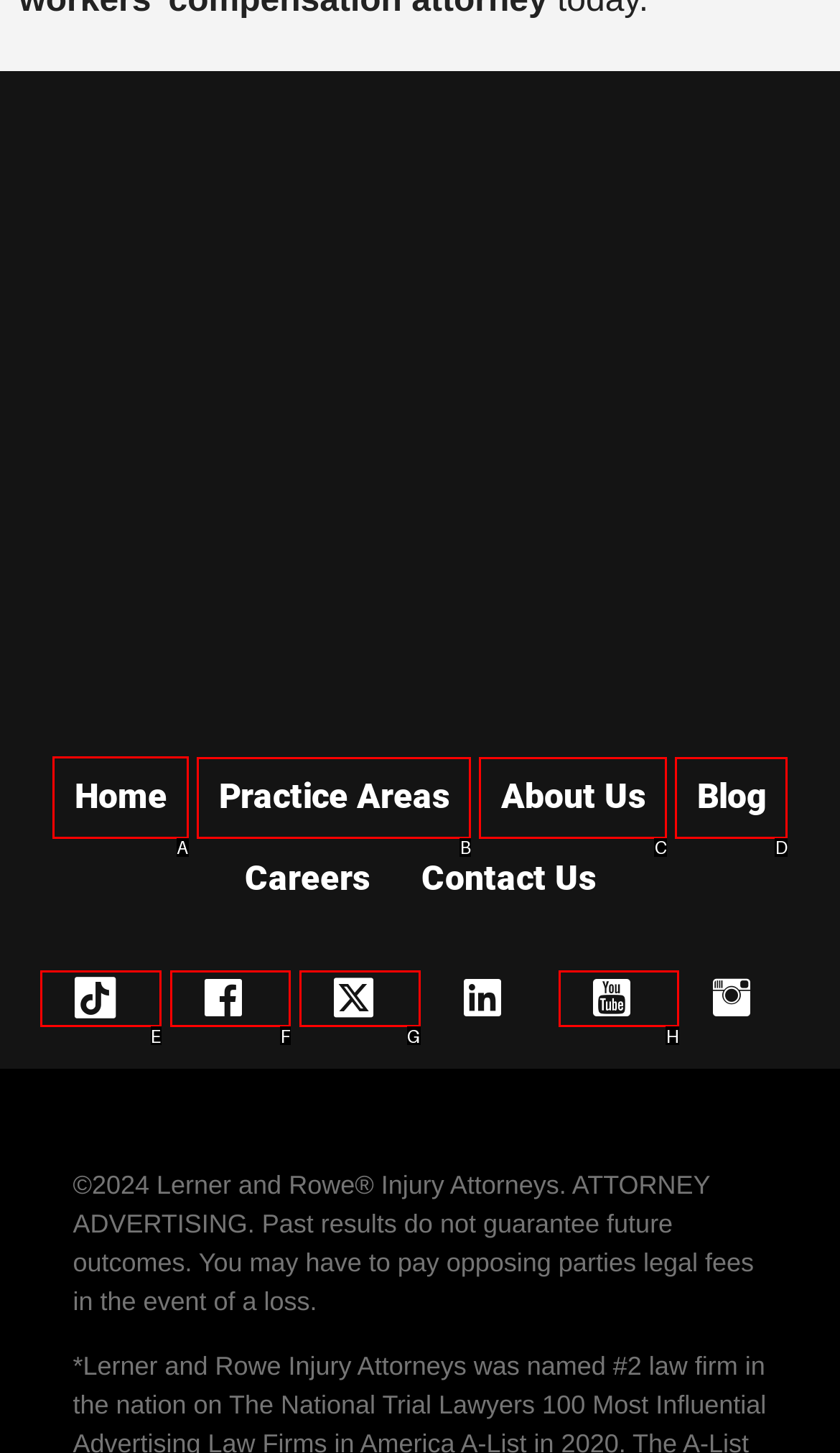Look at the highlighted elements in the screenshot and tell me which letter corresponds to the task: go to home page.

A